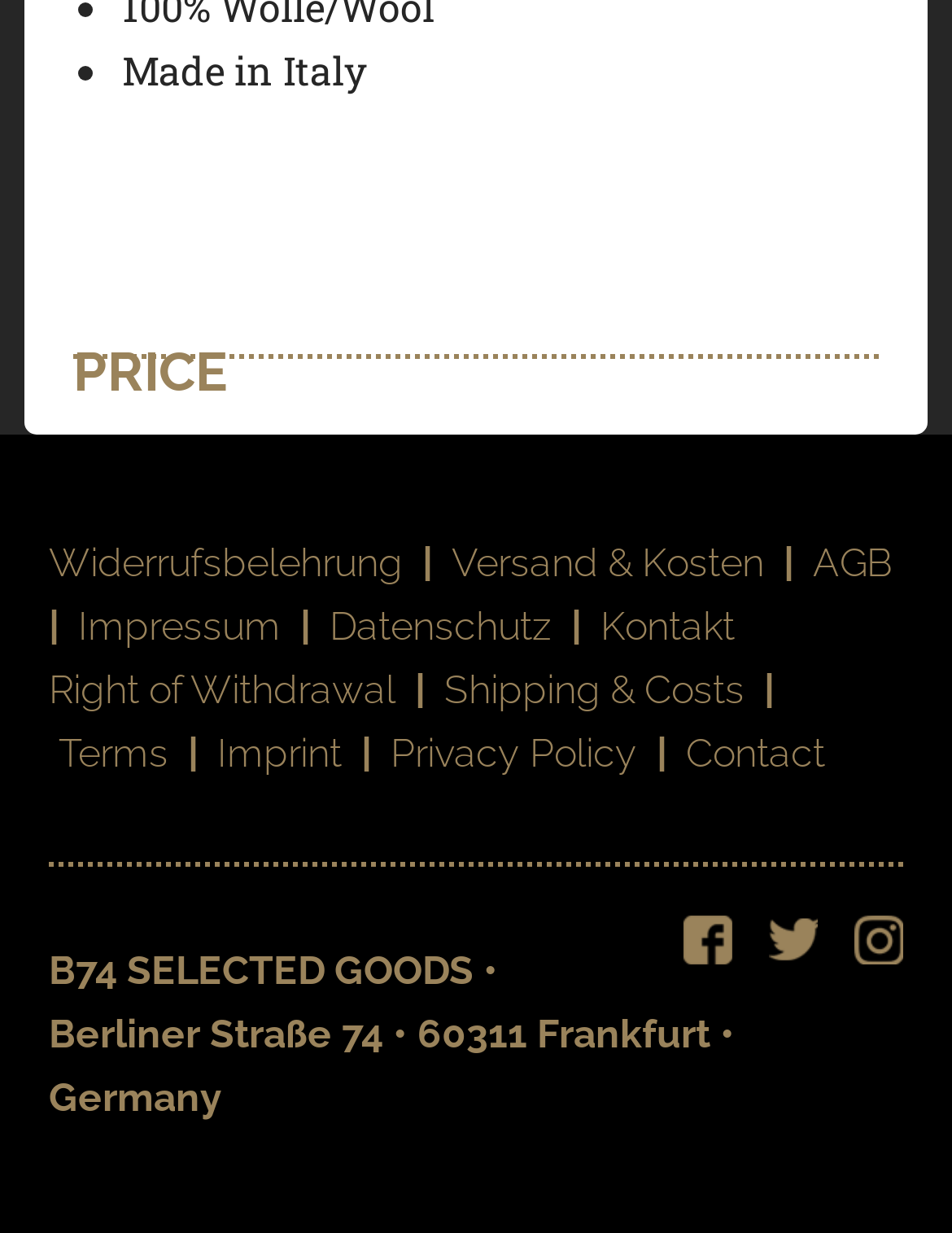How many list markers are there?
Look at the image and respond with a single word or a short phrase.

1